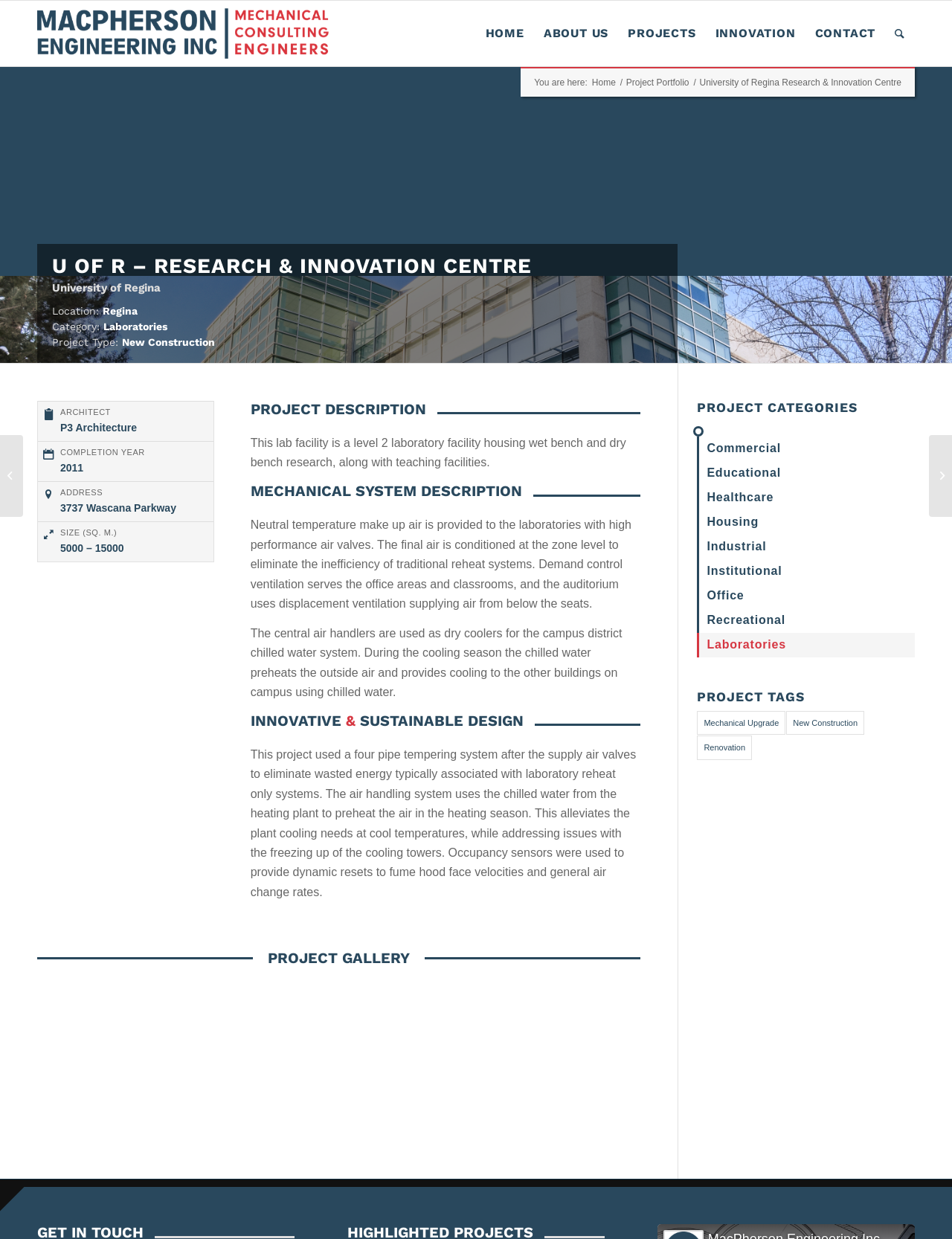Provide a thorough and detailed response to the question by examining the image: 
What is the location of the project?

I found the answer by looking at the 'Location:' section, which mentions 'Regina' as the location of the project.